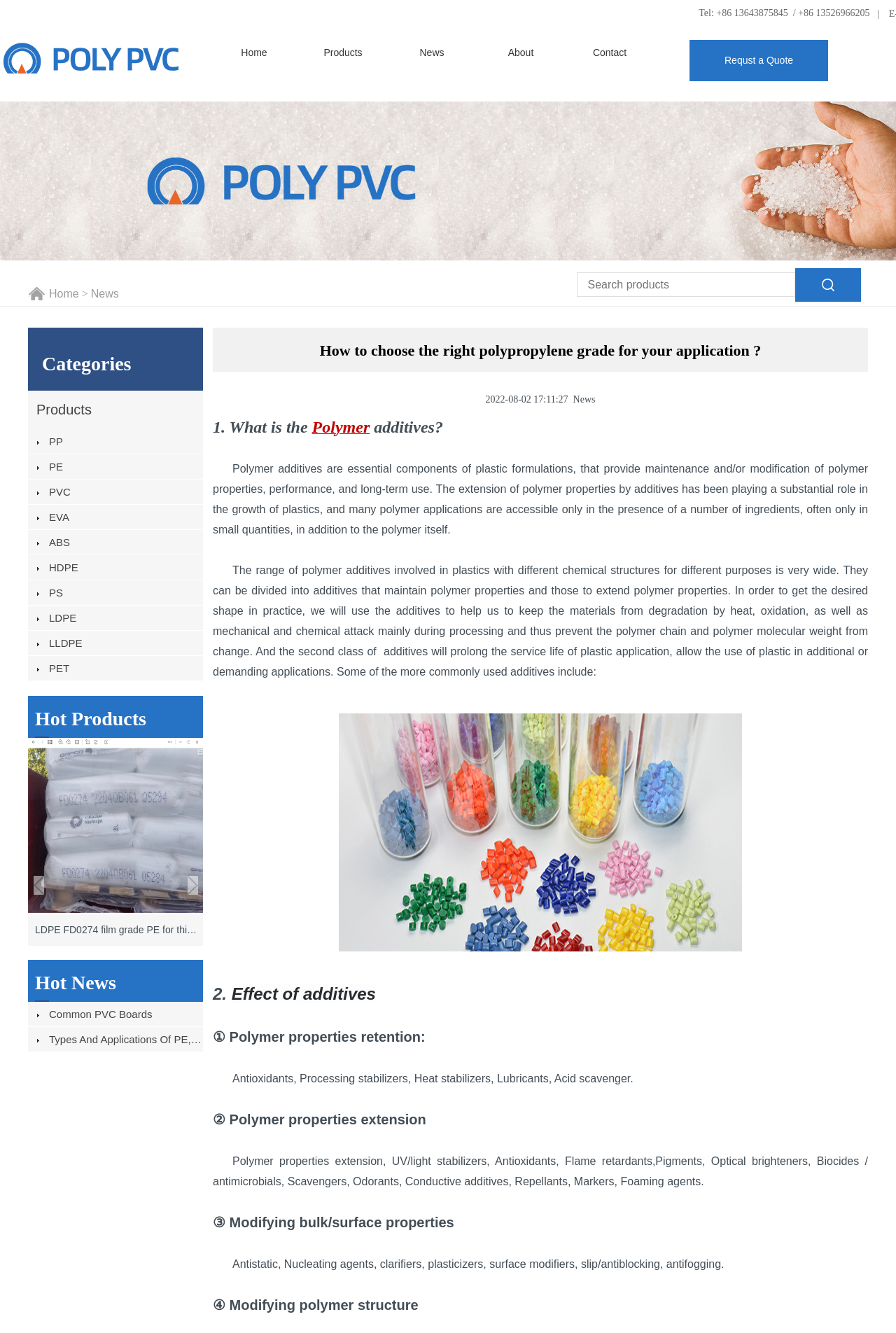Respond with a single word or short phrase to the following question: 
What is the title of the news article on the top?

How to choose the right polypropylene grade for your application?